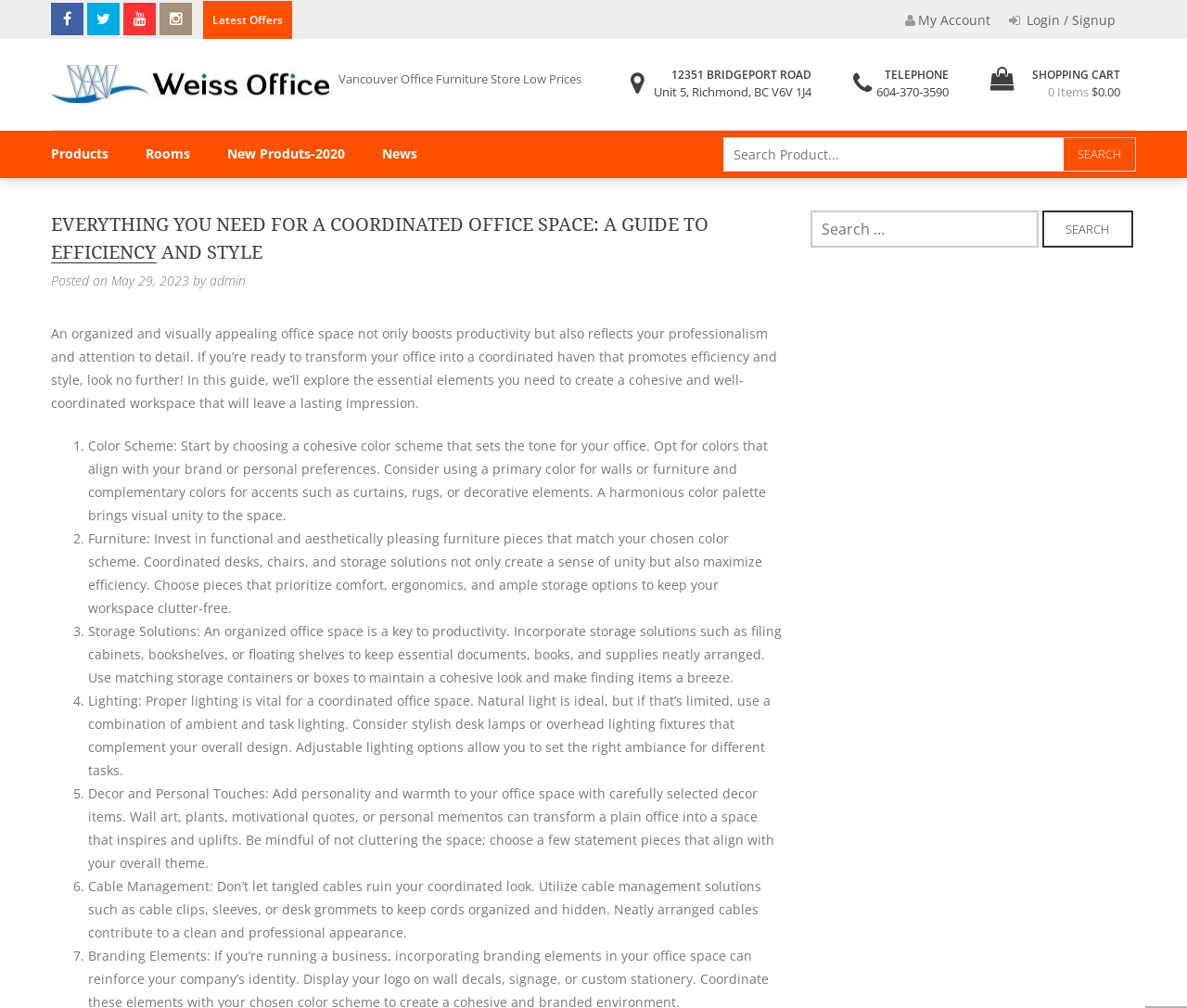Determine the bounding box for the UI element described here: "parent_node: Search for: value="Search"".

[0.878, 0.208, 0.955, 0.245]